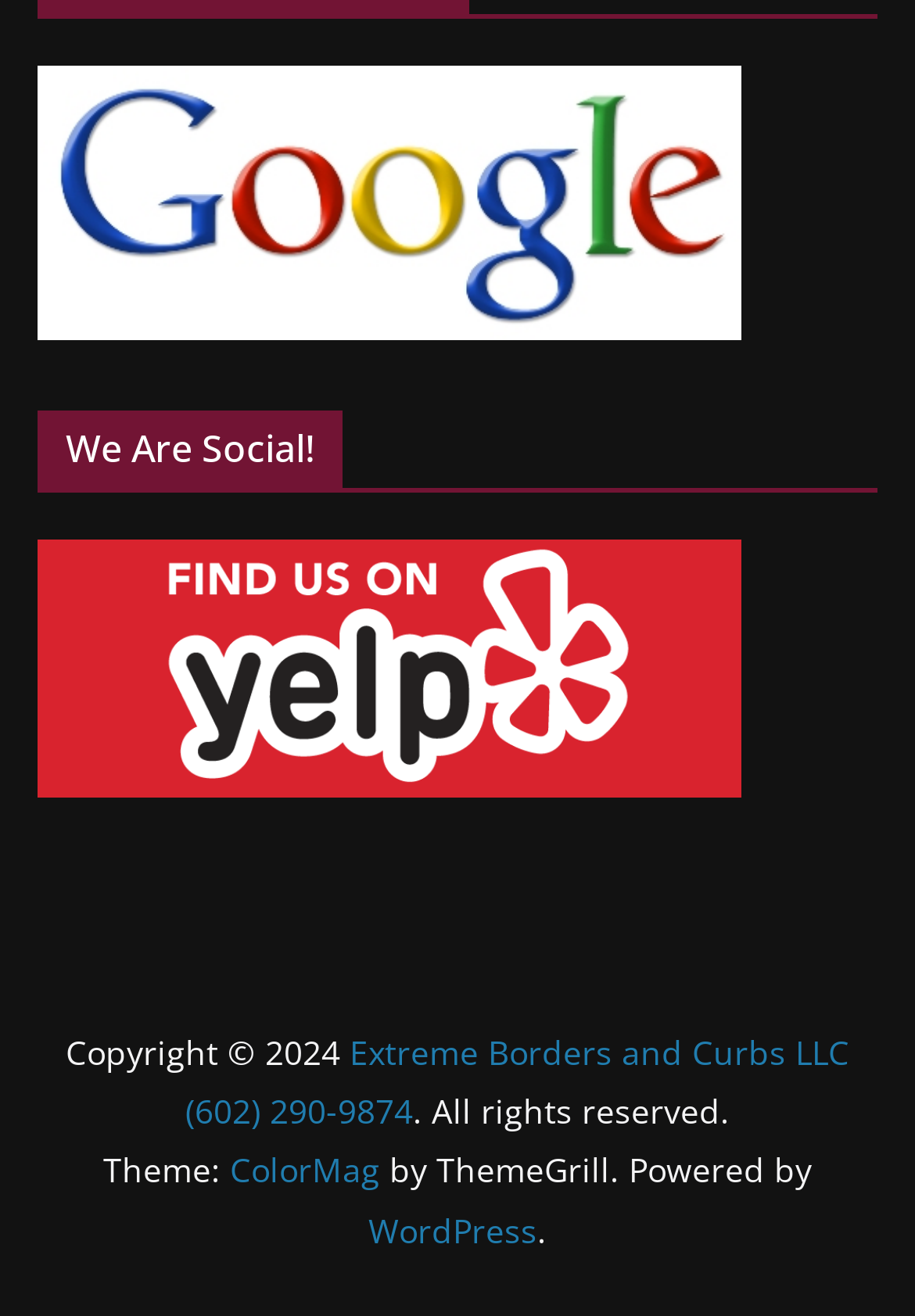Give a short answer using one word or phrase for the question:
What is the platform used to power this website?

WordPress